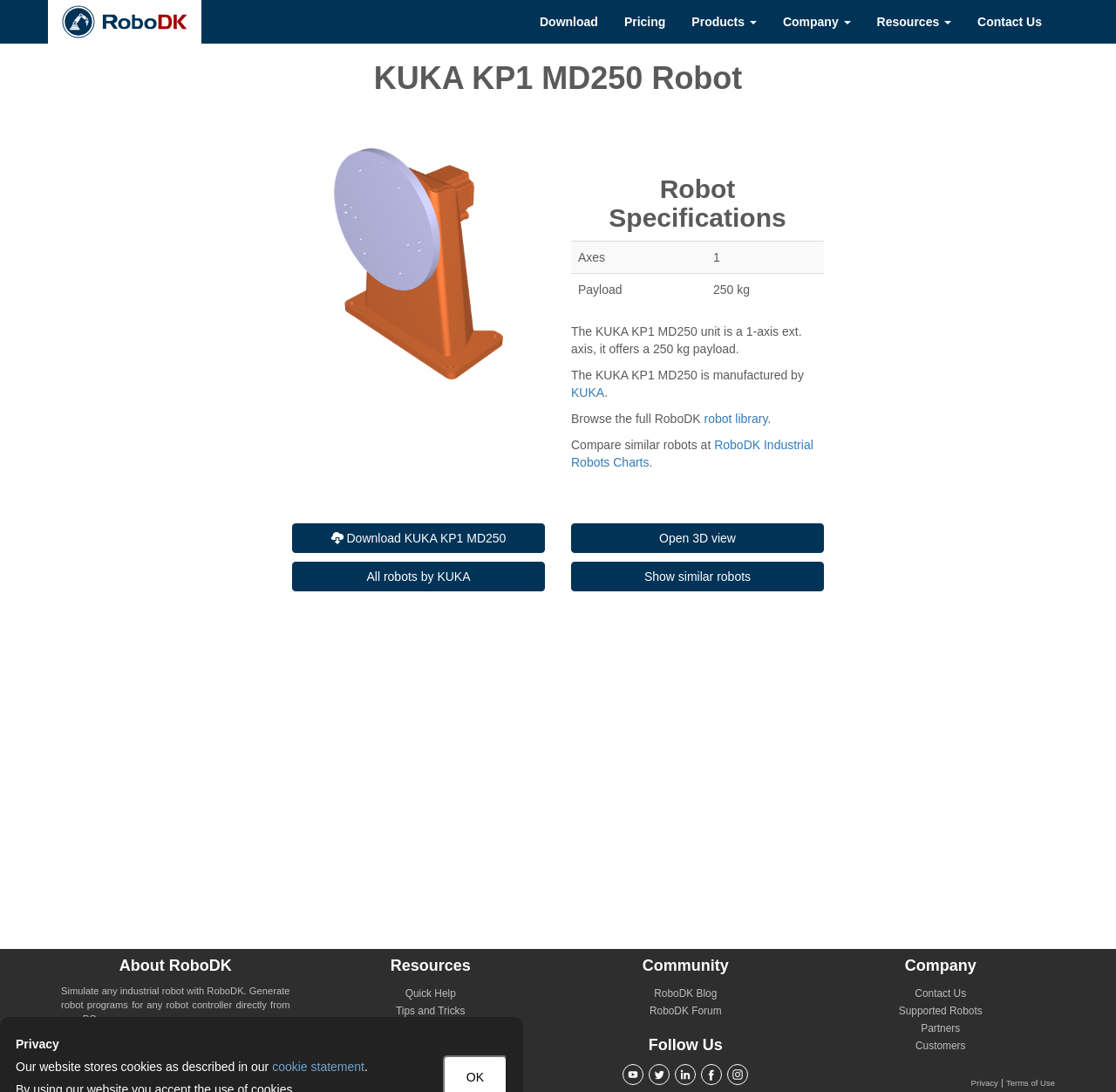Articulate a complete and detailed caption of the webpage elements.

The webpage is about the KUKA KP1 MD250 robot, a 1-axis external axis robot with a 250 kg payload, manufactured by KUKA. At the top, there is a navigation menu with links to "Download", "Pricing", "Products", "Company", "Resources", and "Contact Us". Below the navigation menu, there is a heading "KUKA KP1 MD250 Robot" followed by an image of the robot.

To the right of the image, there is a table displaying the robot's specifications, including axes and payload. Below the table, there is a paragraph of text describing the robot, followed by a link to "KUKA" and another paragraph of text. There are also buttons to "Download KUKA KP1 MD250", "Open 3D view", "All robots by KUKA", and "Show similar robots".

On the bottom left, there are three sections: "About RoboDK", "Resources", and "Community". The "About RoboDK" section has a heading and two paragraphs of text describing RoboDK. The "Resources" section has links to "Quick Help", "Tips and Tricks", "Documentation", "Examples", "Subscribe", and "Offline Programming". The "Community" section has links to "RoboDK Blog", "RoboDK Forum", and social media pages.

On the bottom right, there are two sections: "Follow Us" and "Company". The "Follow Us" section has links to RoboDK's social media pages. The "Company" section has links to "Contact Us", "Supported Robots", "Partners", and "Customers". There is also a link to "Privacy" and "Terms of Use" at the very bottom of the page.